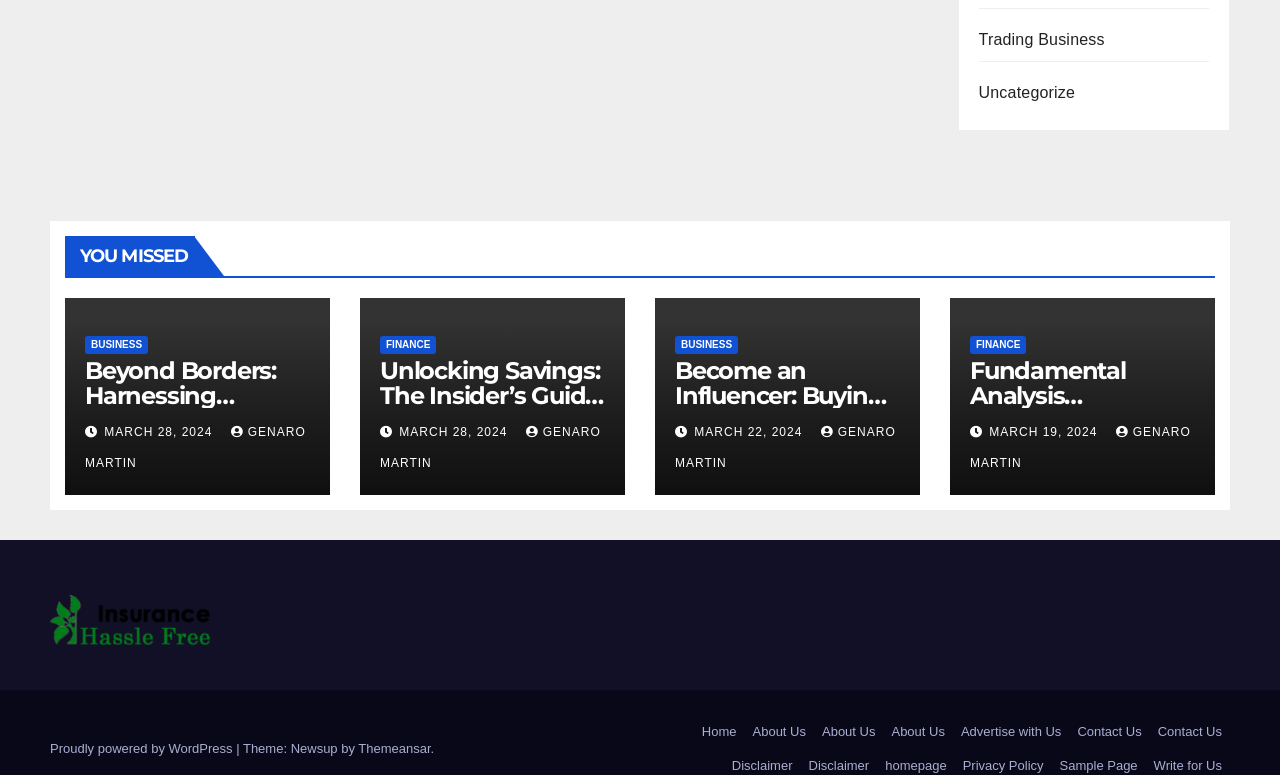Locate the bounding box coordinates of the clickable area needed to fulfill the instruction: "Go to 'Home'".

[0.542, 0.923, 0.582, 0.967]